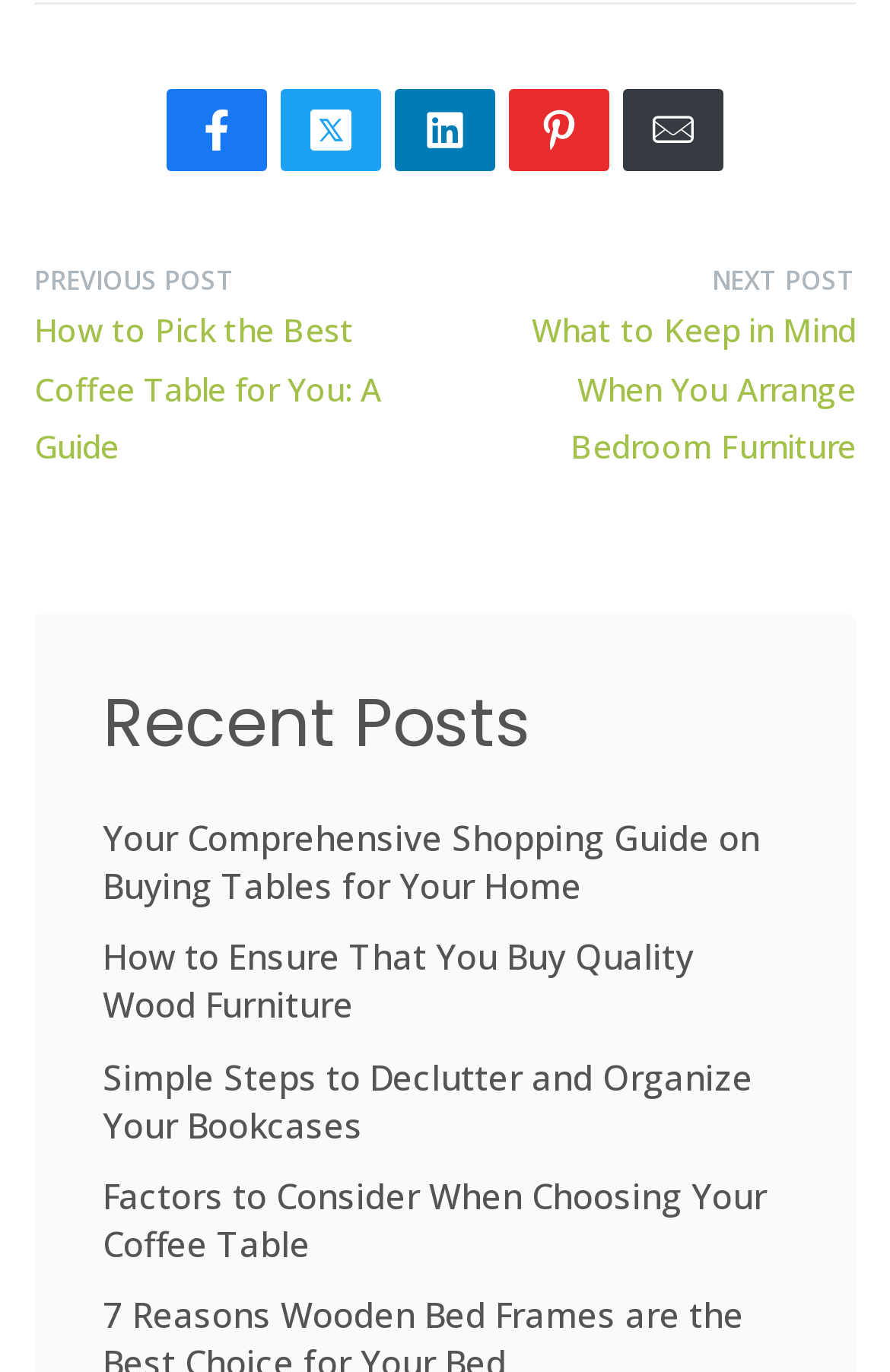Using the description "WordPress.org", predict the bounding box of the relevant HTML element.

None